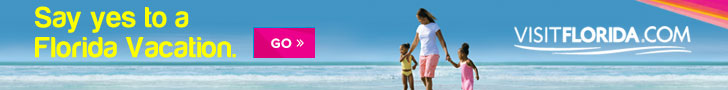Describe all elements and aspects of the image.

The image features a vibrant beach scene promoting Florida vacations. In the foreground, a family—comprising an adult and two children—enjoys a sunny day by the sea, with the adults wearing casual summer attire. The backdrop showcases a stunning blue sky meeting the expansive ocean, exuding a sense of warmth and relaxation. 

Bold, eye-catching text reads, "Say yes to a Florida Vacation," inviting viewers to consider the joys of a getaway. A prominent pink button labeled "GO" encourages immediate action, while the website link "VISITFLORIDA.COM" reinforces the call to explore the exciting travel opportunities Florida offers. This cheerful advertisement emphasizes family bonding, adventure, and the beauty of nature, making it an appealing invitation for vacation seekers.